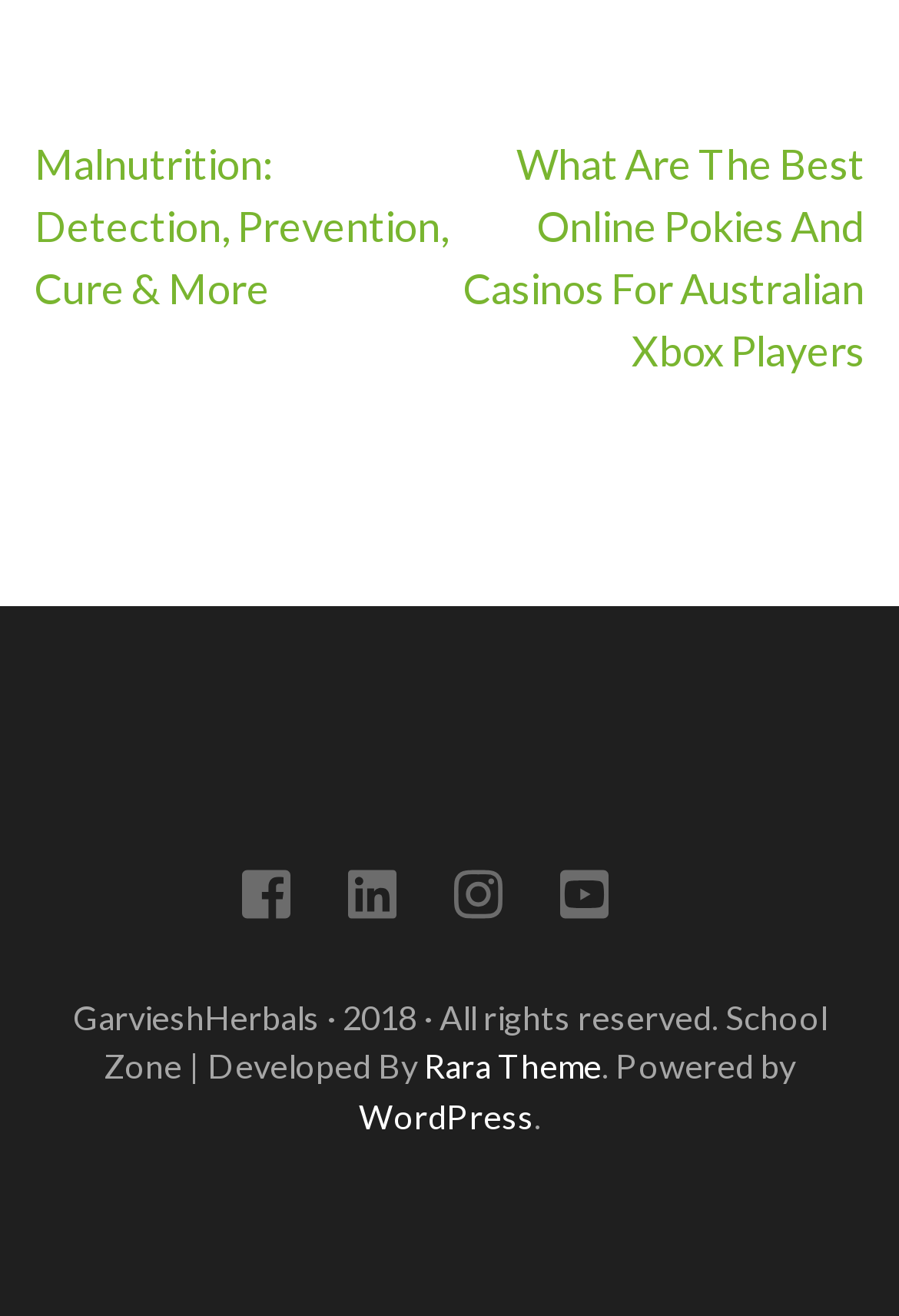What is the platform used to power the website?
Using the visual information, answer the question in a single word or phrase.

WordPress